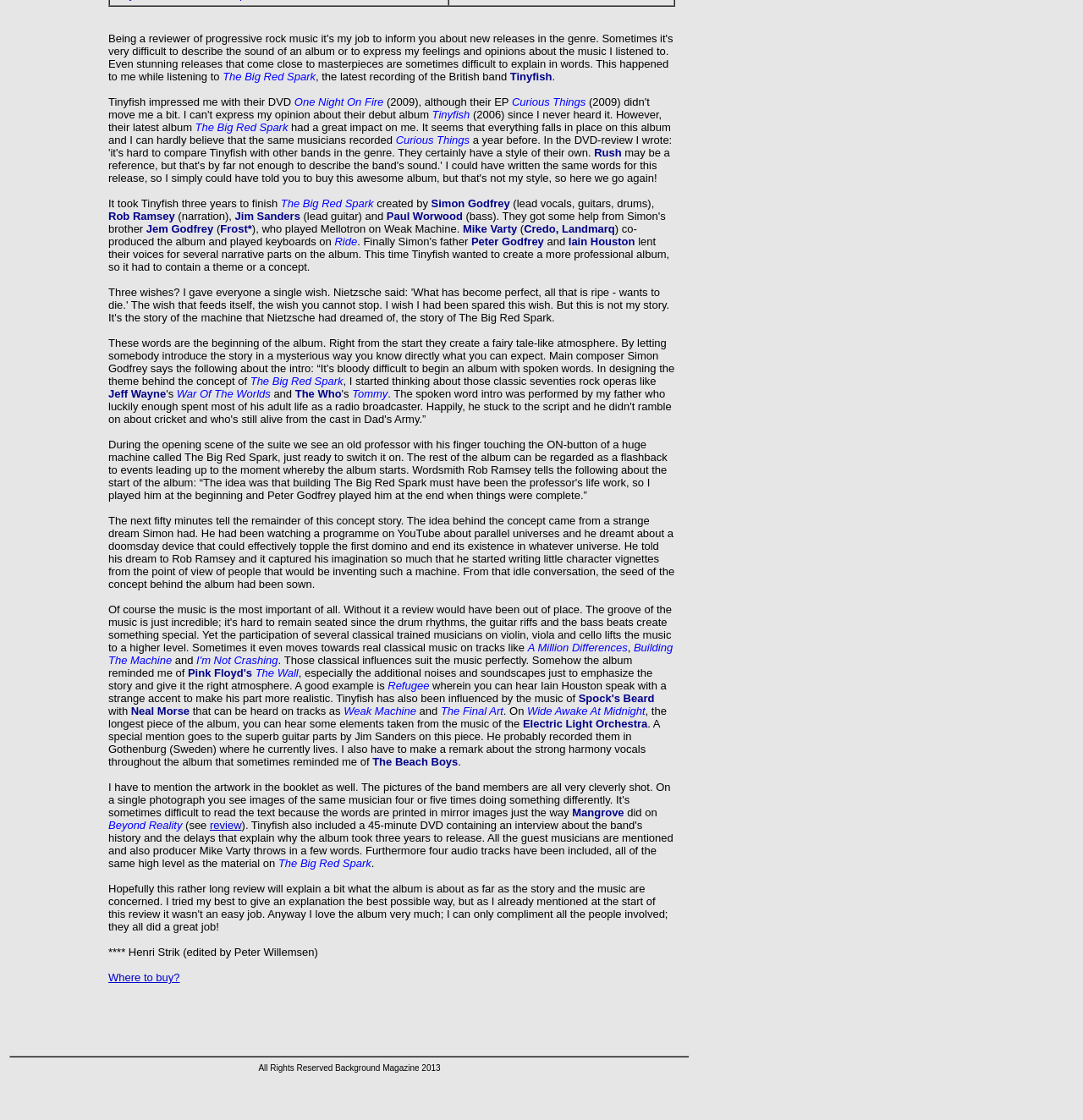Locate the bounding box of the UI element described by: "Where to buy?" in the given webpage screenshot.

[0.1, 0.867, 0.166, 0.878]